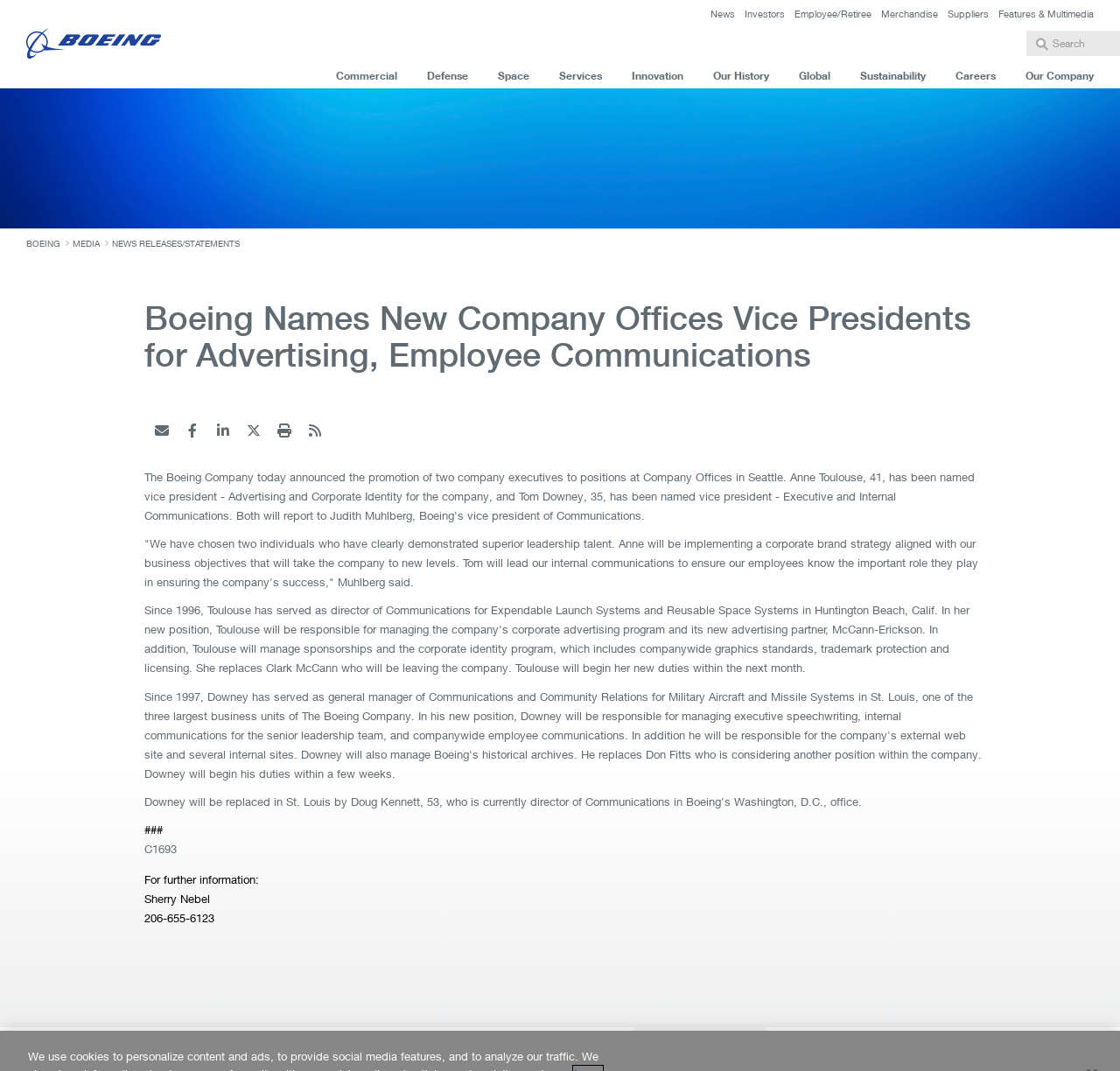Provide the bounding box coordinates for the UI element described in this sentence: "Back to Top". The coordinates should be four float values between 0 and 1, i.e., [left, top, right, bottom].

[0.899, 0.934, 0.992, 0.959]